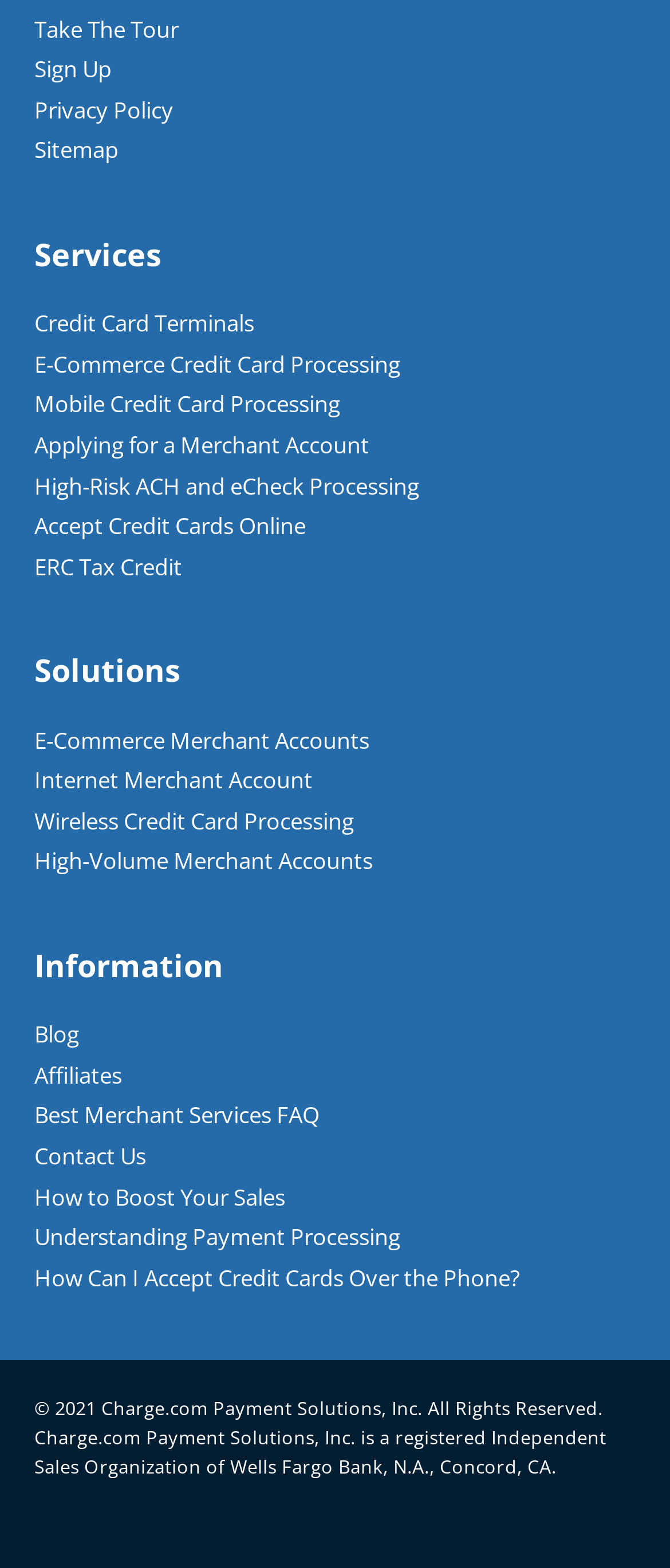Select the bounding box coordinates of the element I need to click to carry out the following instruction: "Learn about credit card terminals".

[0.051, 0.196, 0.379, 0.216]